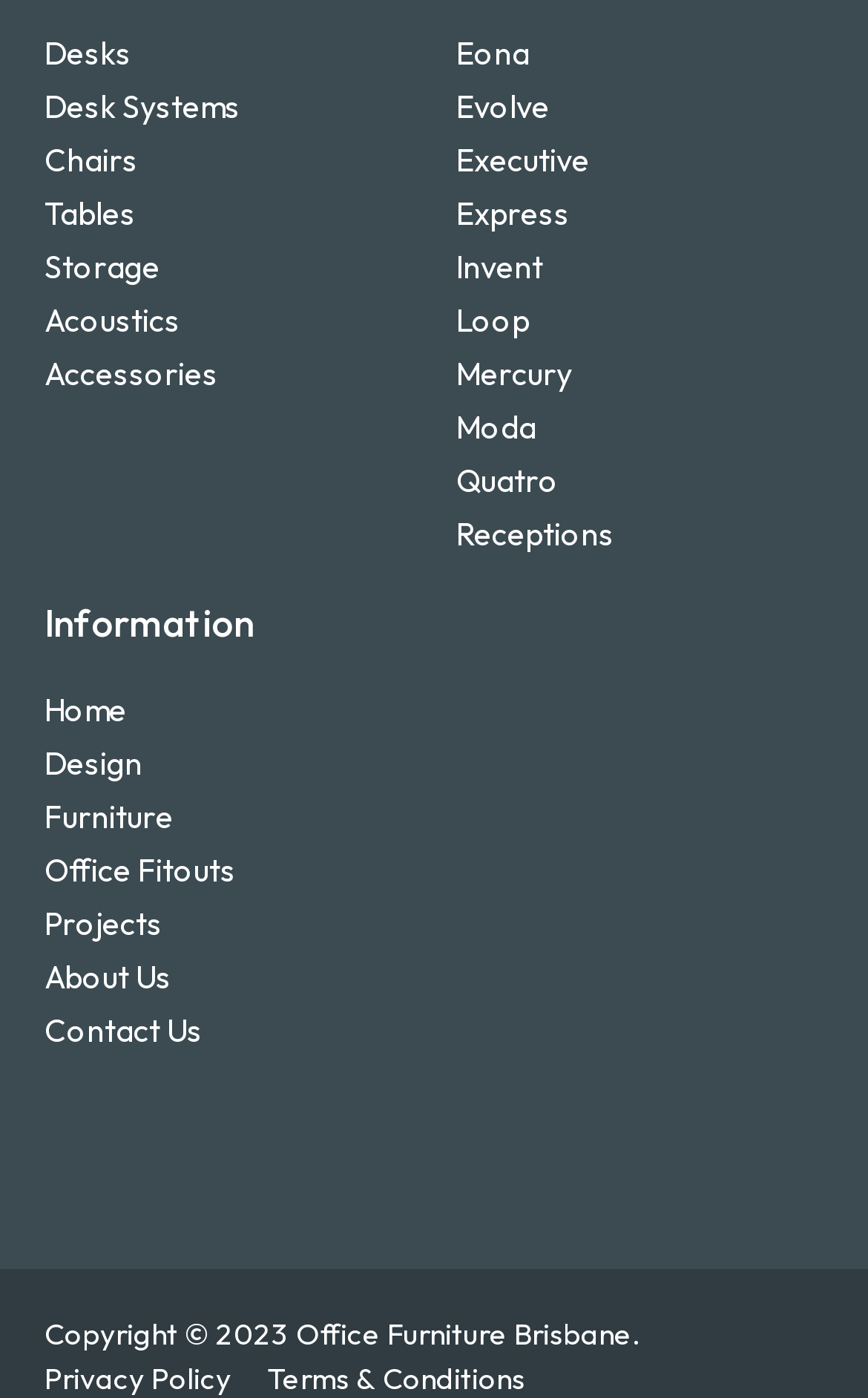What is the name of the last office furniture brand listed? Look at the image and give a one-word or short phrase answer.

Quatro